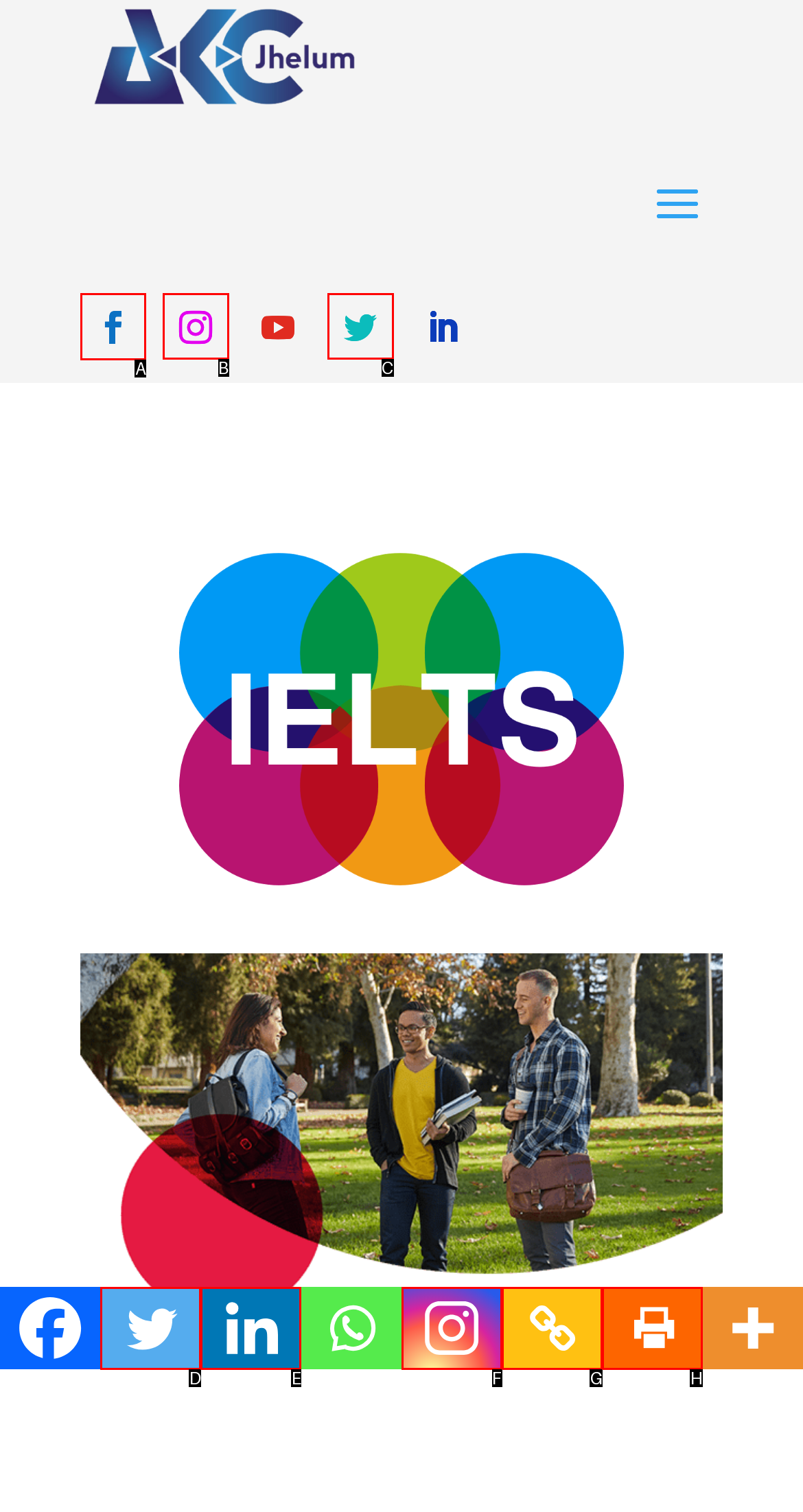Identify the correct HTML element to click to accomplish this task: Click the first social media icon
Respond with the letter corresponding to the correct choice.

A